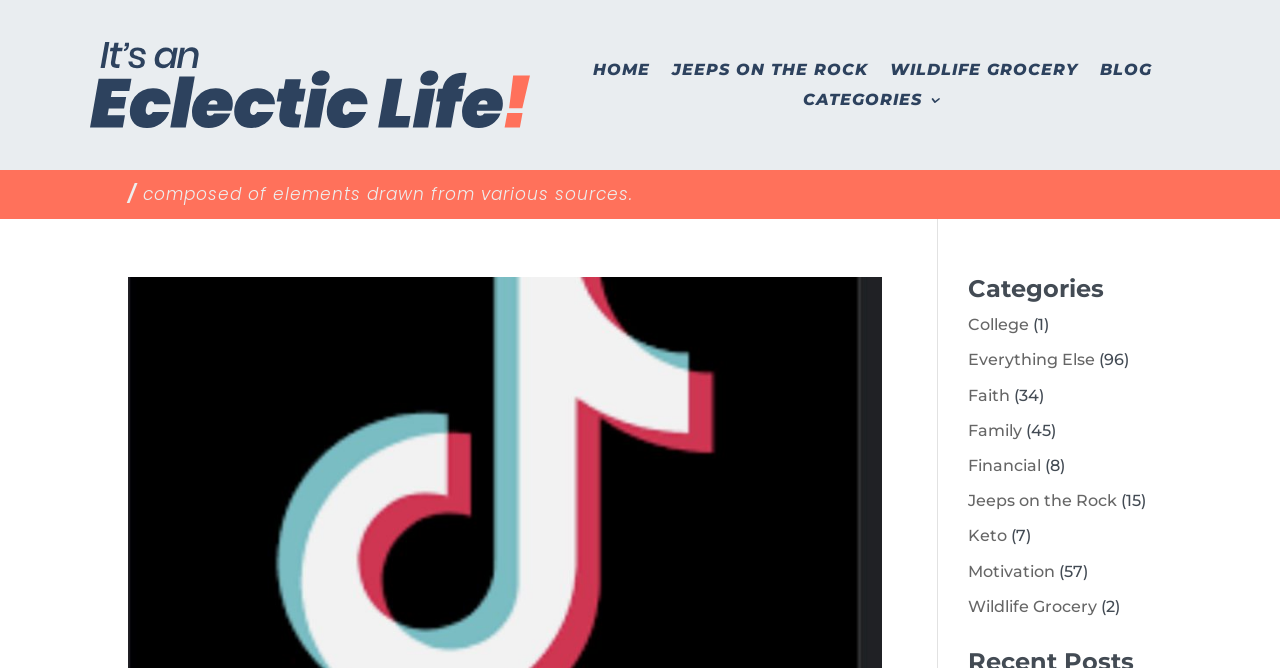Determine the bounding box coordinates of the element that should be clicked to execute the following command: "read blog".

[0.859, 0.094, 0.9, 0.127]